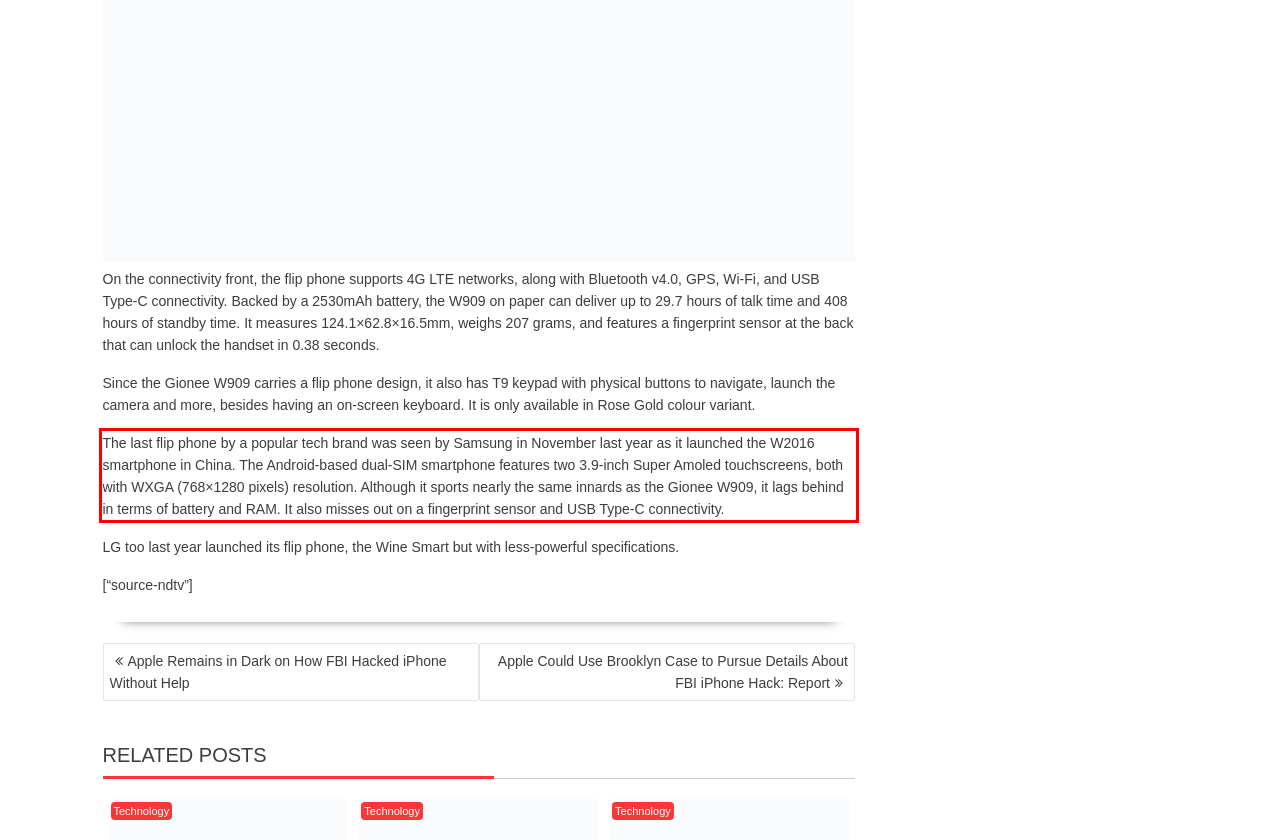Please perform OCR on the UI element surrounded by the red bounding box in the given webpage screenshot and extract its text content.

The last flip phone by a popular tech brand was seen by Samsung in November last year as it launched the W2016 smartphone in China. The Android-based dual-SIM smartphone features two 3.9-inch Super Amoled touchscreens, both with WXGA (768×1280 pixels) resolution. Although it sports nearly the same innards as the Gionee W909, it lags behind in terms of battery and RAM. It also misses out on a fingerprint sensor and USB Type-C connectivity.